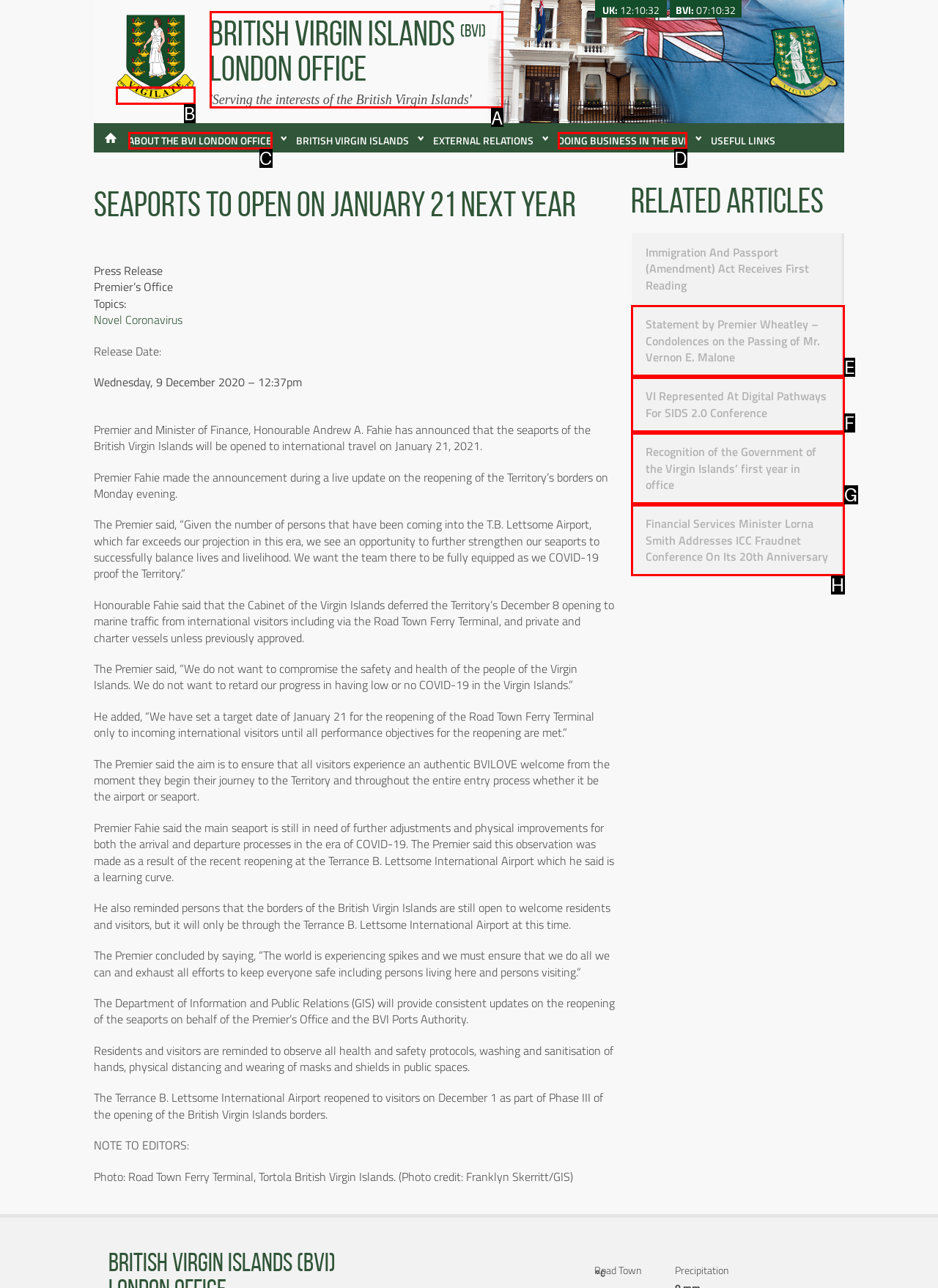Choose the option that matches the following description: About the BVI London Office
Answer with the letter of the correct option.

C